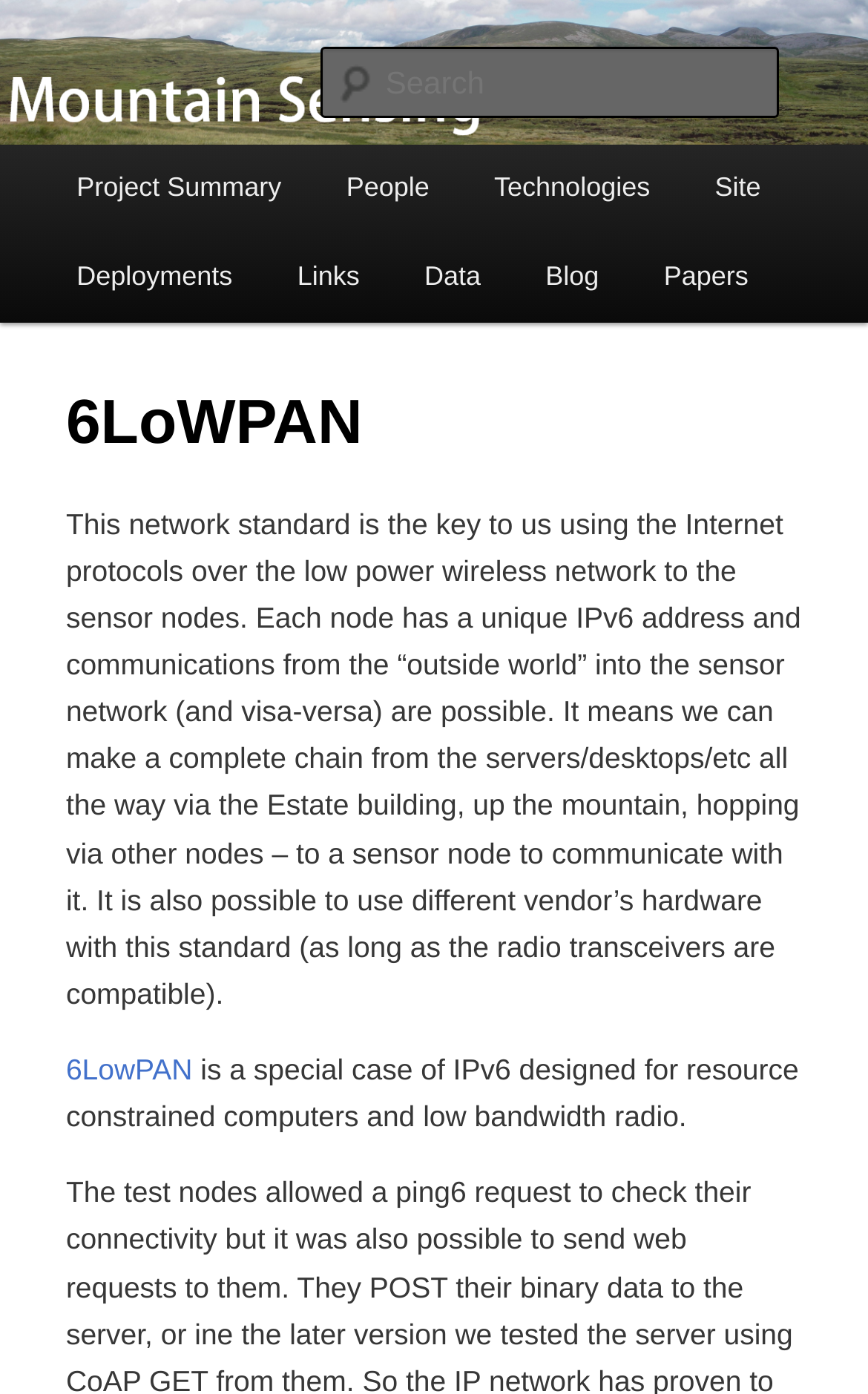Kindly determine the bounding box coordinates of the area that needs to be clicked to fulfill this instruction: "Go to Project Summary".

[0.051, 0.103, 0.362, 0.167]